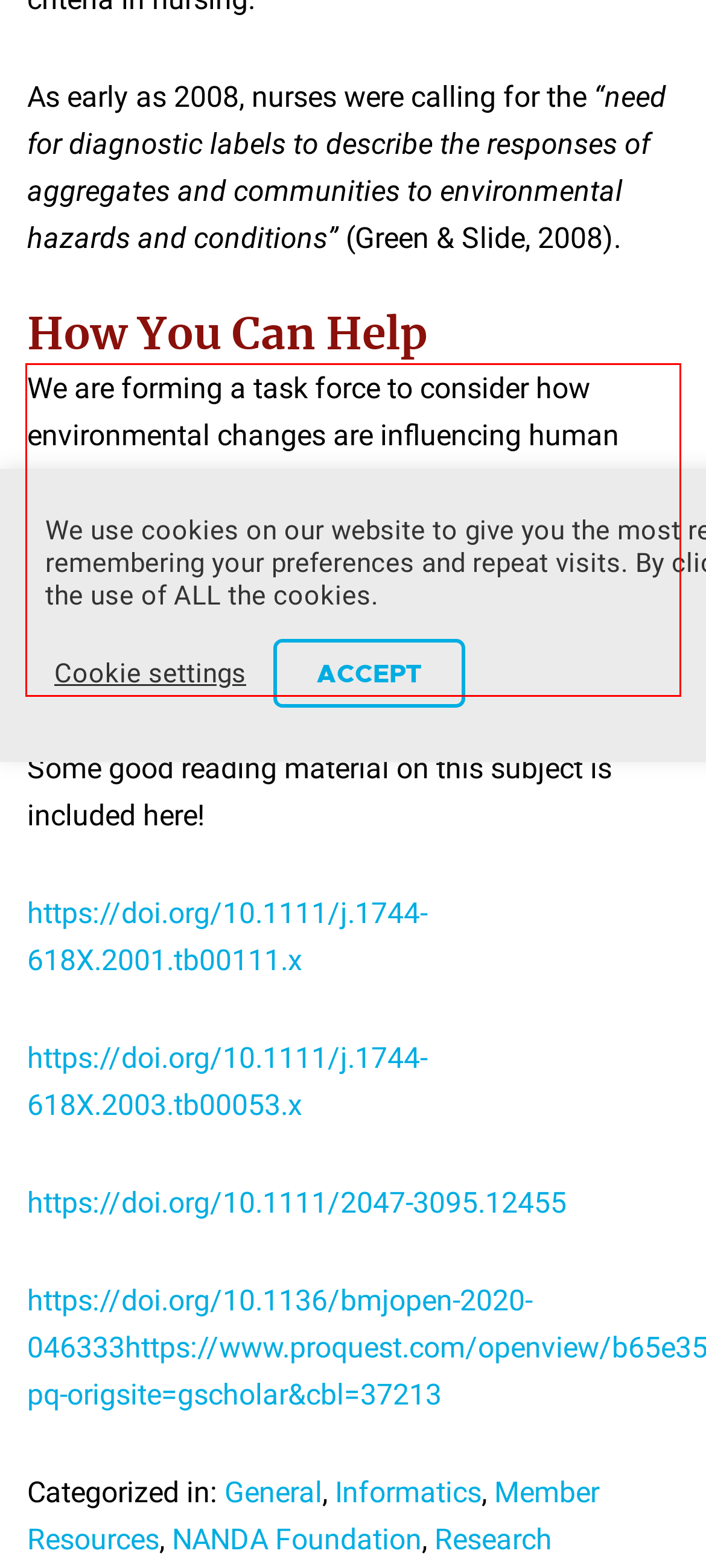Using the provided webpage screenshot, recognize the text content in the area marked by the red bounding box.

We are forming a task force to consider how environmental changes are influencing human responses, and to ensure these diagnostic criteria and/or diagnoses are represented within NANDA International’s classification. If you are interested in participating in this task force, please contact Dr. Heather Herdman at ceo@nanda.org.